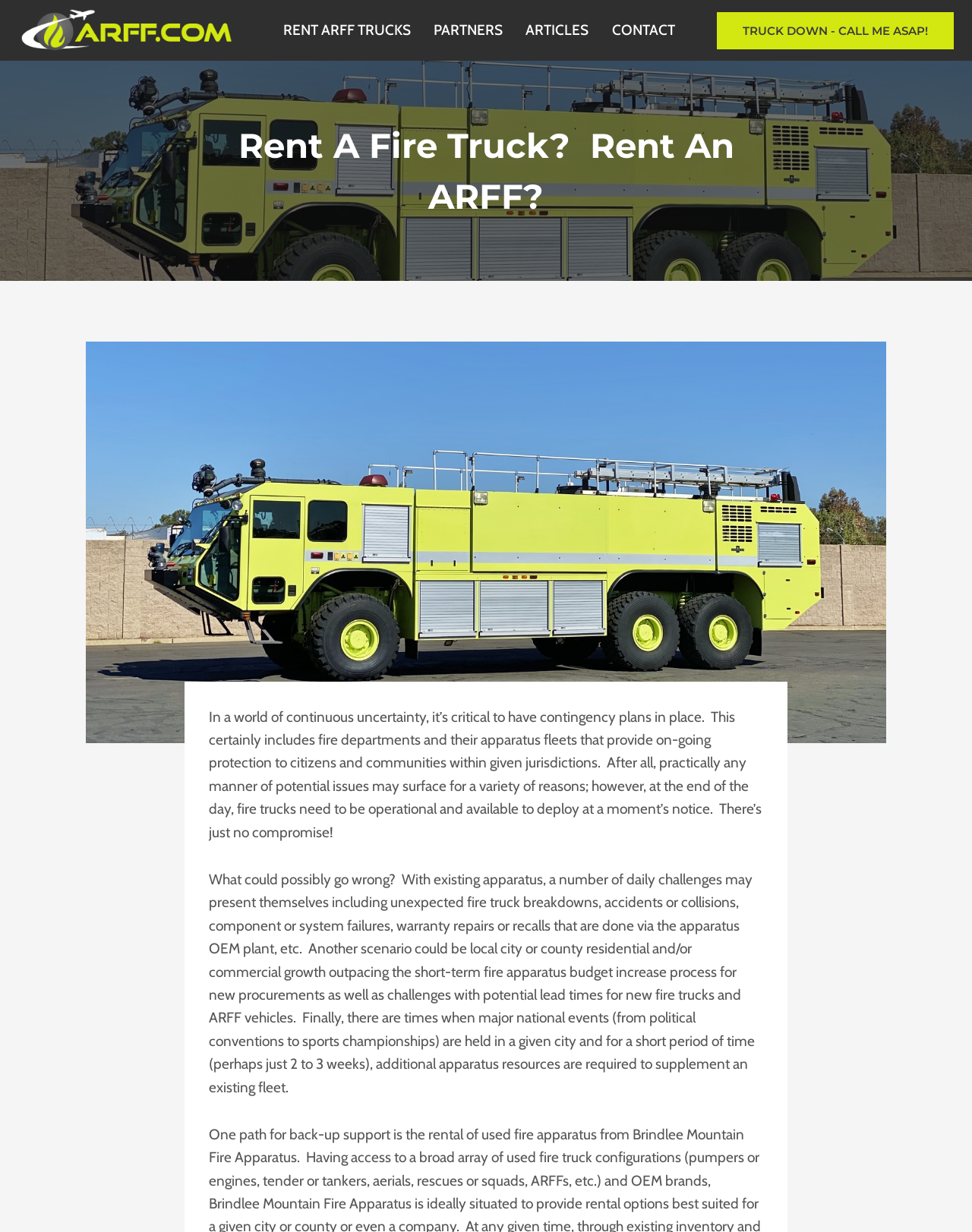Can you give a detailed response to the following question using the information from the image? What is the primary navigation menu?

The primary navigation menu is located at the top of the webpage and consists of four links: RENT ARFF TRUCKS, PARTNERS, ARTICLES, and CONTACT.